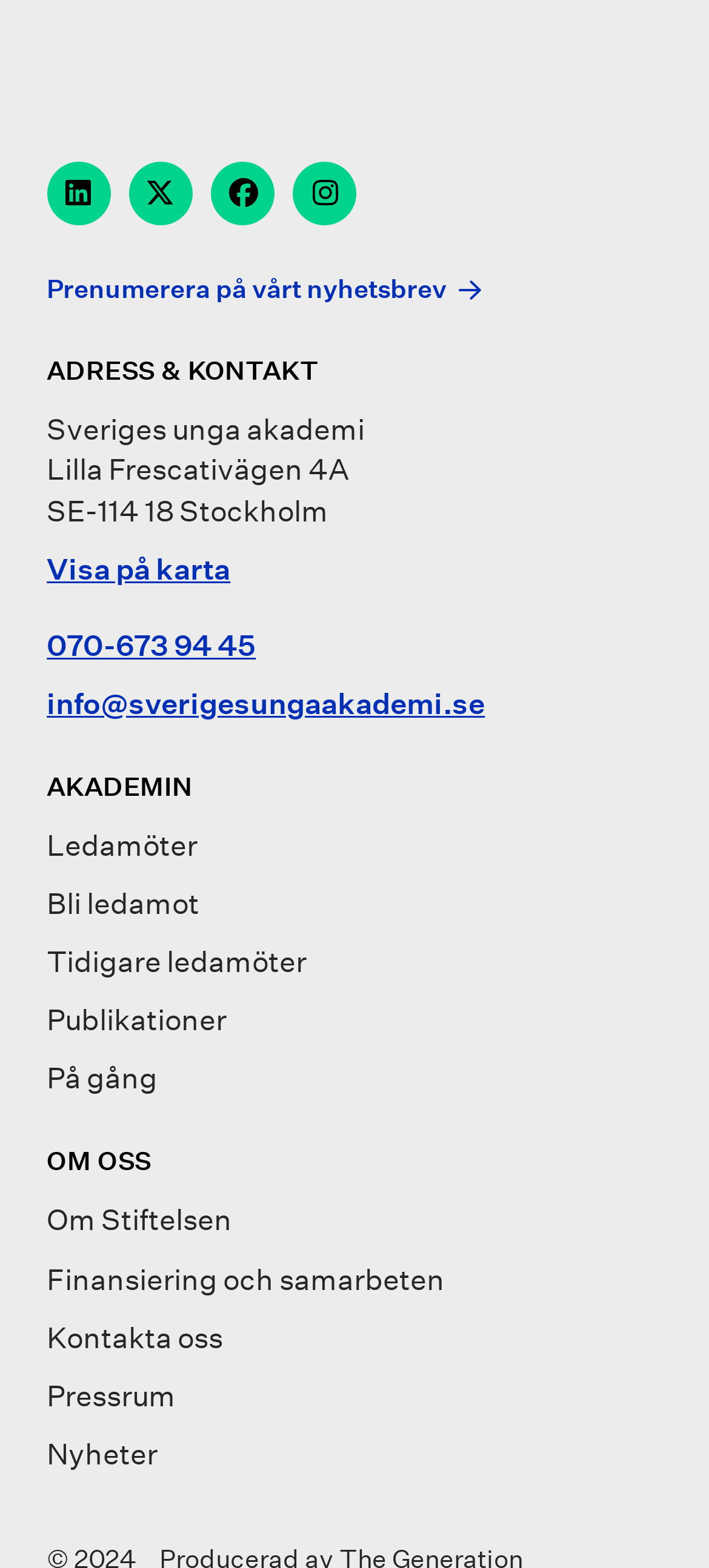Show the bounding box coordinates for the element that needs to be clicked to execute the following instruction: "View LinkedIn profile". Provide the coordinates in the form of four float numbers between 0 and 1, i.e., [left, top, right, bottom].

[0.066, 0.103, 0.157, 0.144]